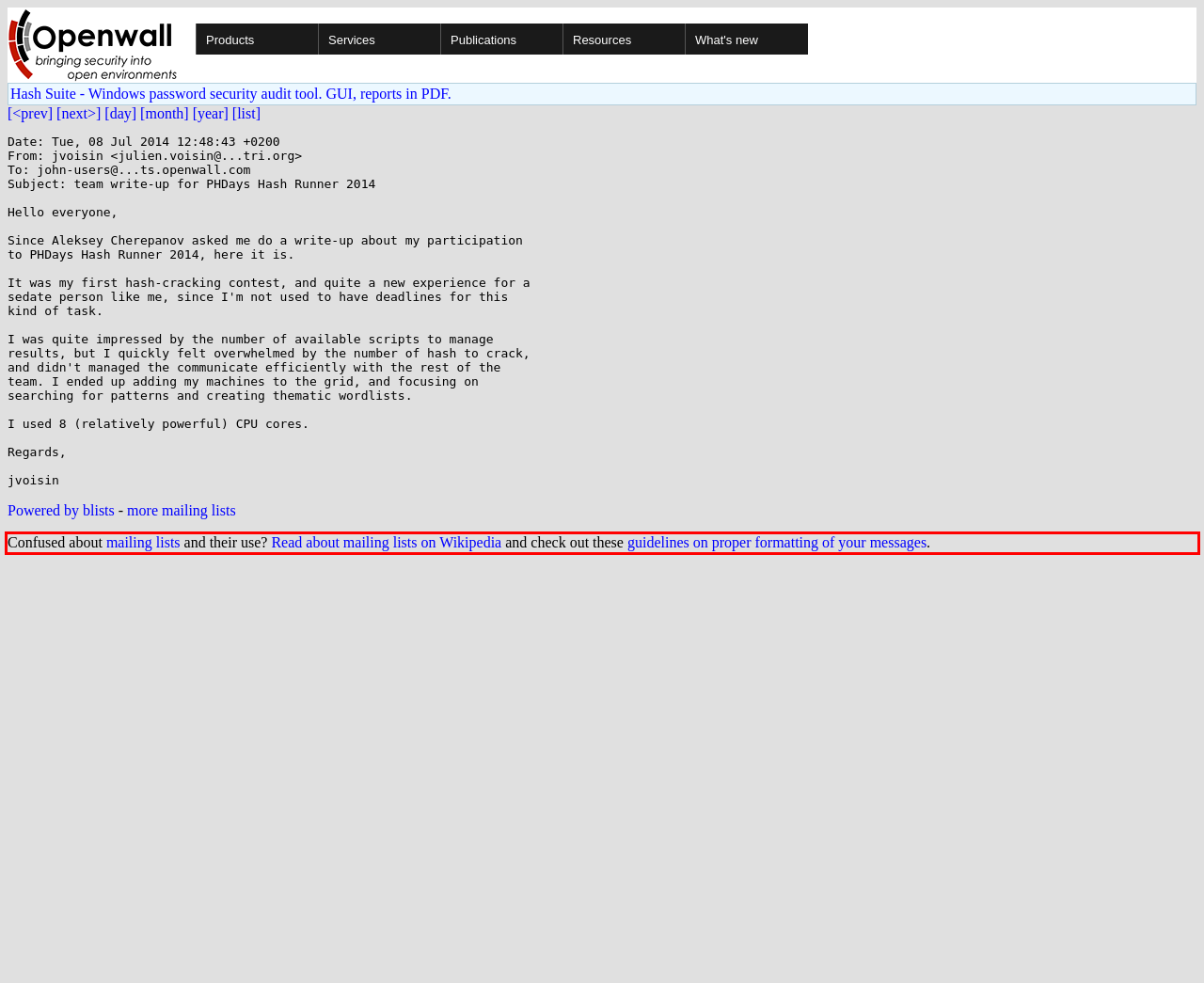Locate the red bounding box in the provided webpage screenshot and use OCR to determine the text content inside it.

Confused about mailing lists and their use? Read about mailing lists on Wikipedia and check out these guidelines on proper formatting of your messages.